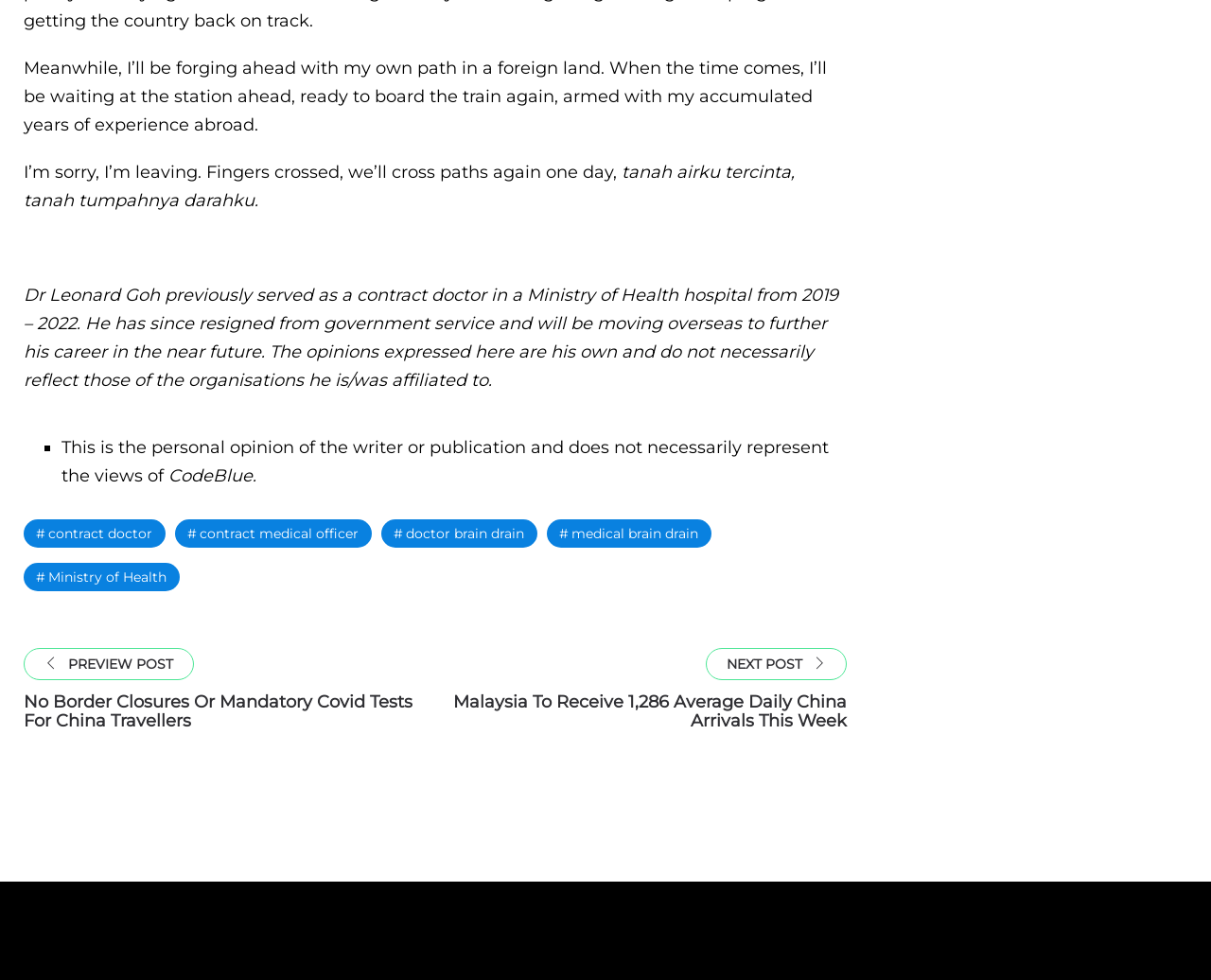What is the profession of Dr Leonard Goh?
Using the image, elaborate on the answer with as much detail as possible.

According to the text in element [201], Dr Leonard Goh previously served as a contract doctor in a Ministry of Health hospital. This indicates that his profession is a doctor.